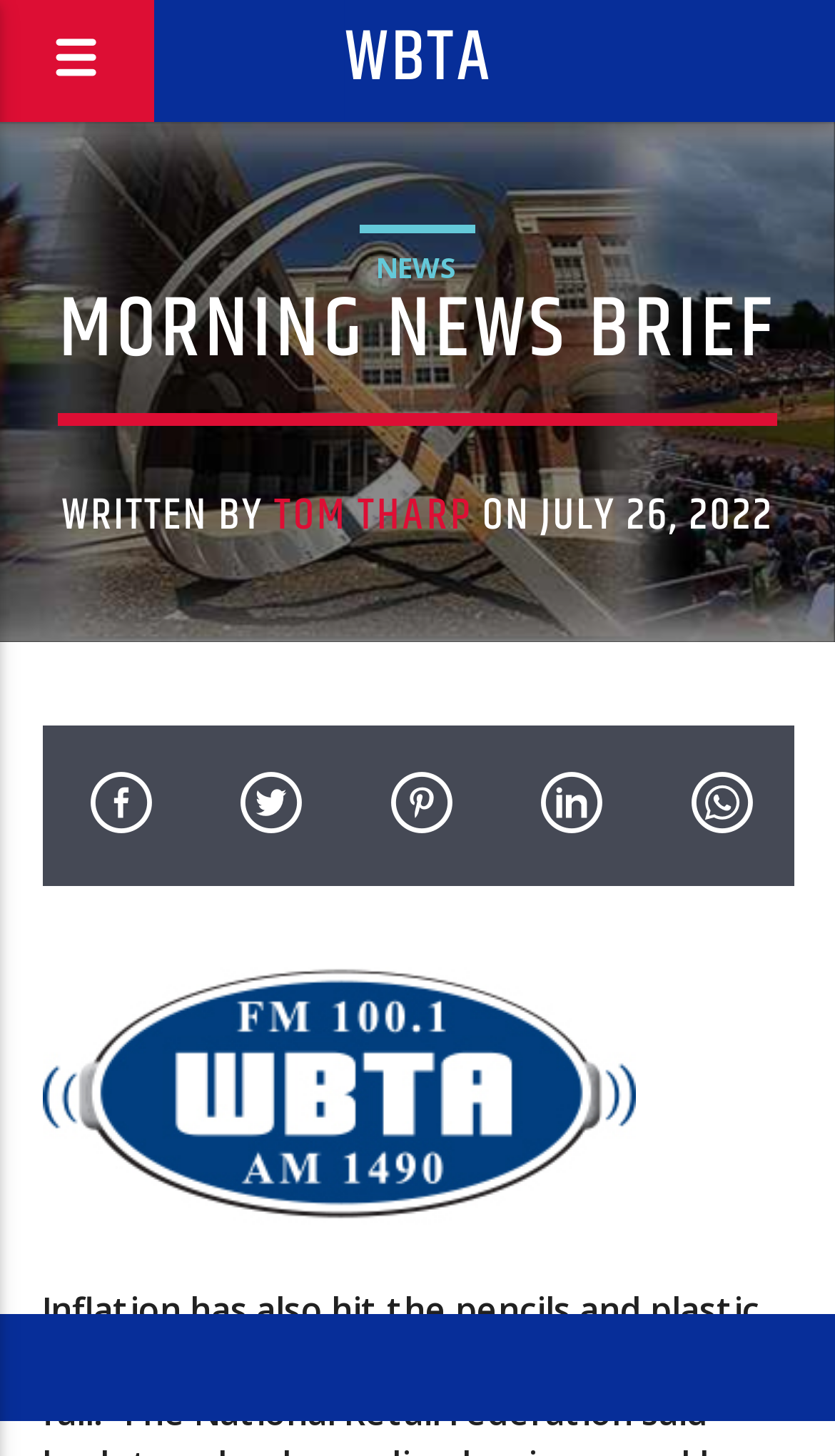What is the date of the Morning News Brief?
Please provide a comprehensive and detailed answer to the question.

I found the date by looking at the heading 'WRITTEN BY TOM THARP ON JULY 26, 2022', which indicates that the Morning News Brief was written on July 26, 2022.